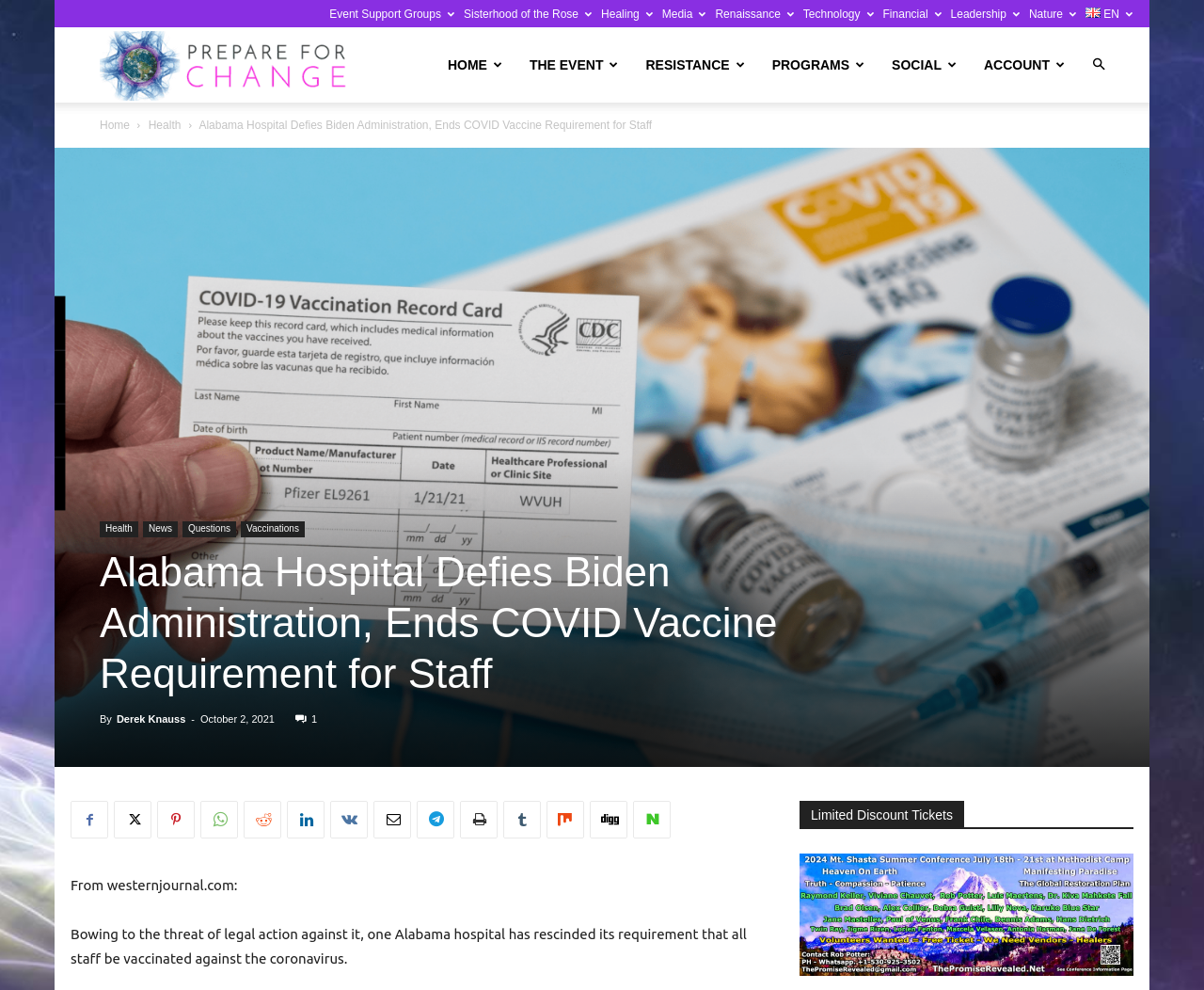Please provide a detailed answer to the question below based on the screenshot: 
What type of content is available under the 'THE EVENT' tab?

The 'THE EVENT' tab is one of the main navigation links on the webpage, and based on the context of the webpage, it is likely that it provides information about a specific event or topic, possibly related to the 'Compression Breakthrough' mentioned in the meta description.